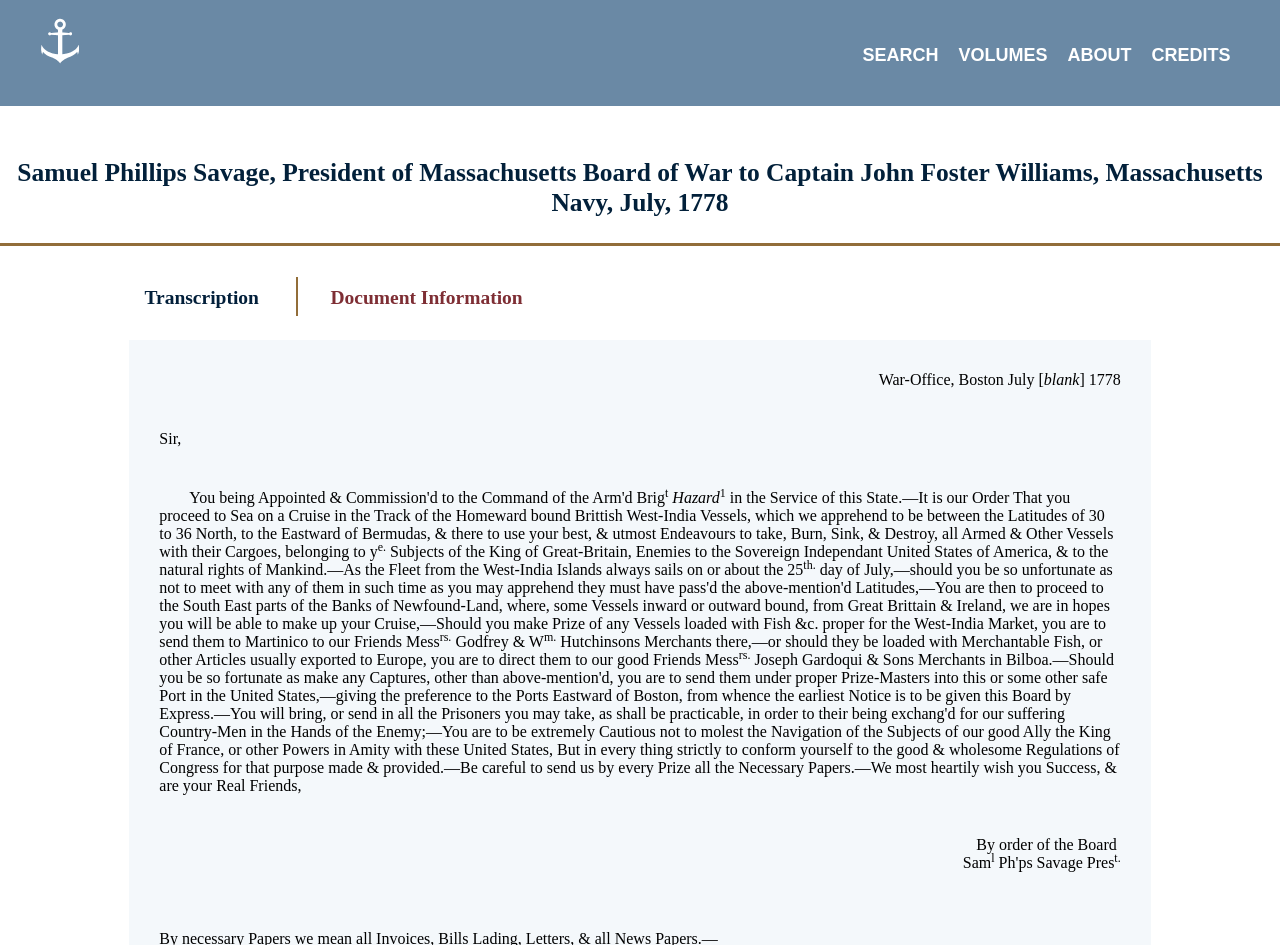Locate the bounding box coordinates of the clickable part needed for the task: "Click the 'VOLUMES' link".

[0.741, 0.043, 0.826, 0.074]